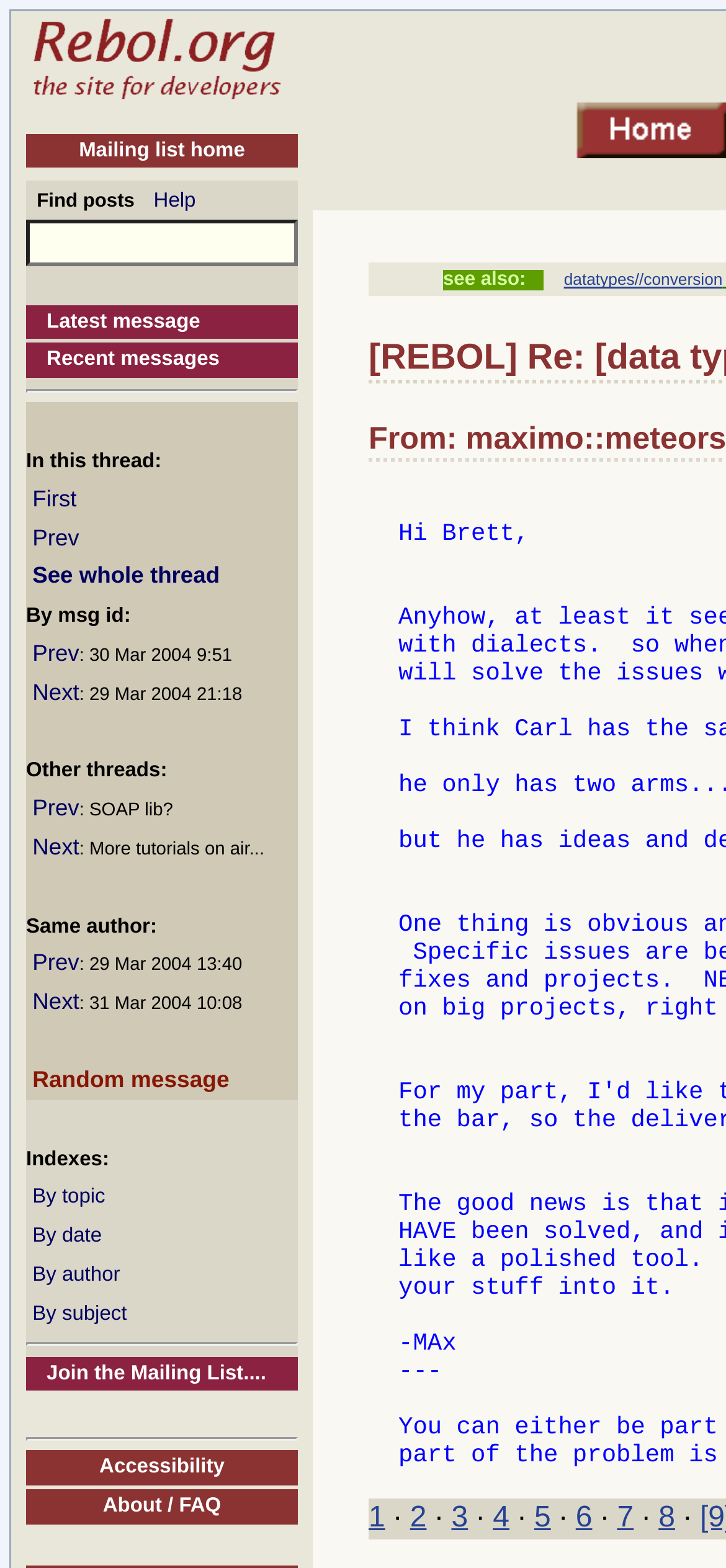Determine the bounding box coordinates for the element that should be clicked to follow this instruction: "View the whole thread". The coordinates should be given as four float numbers between 0 and 1, in the format [left, top, right, bottom].

[0.045, 0.359, 0.303, 0.376]